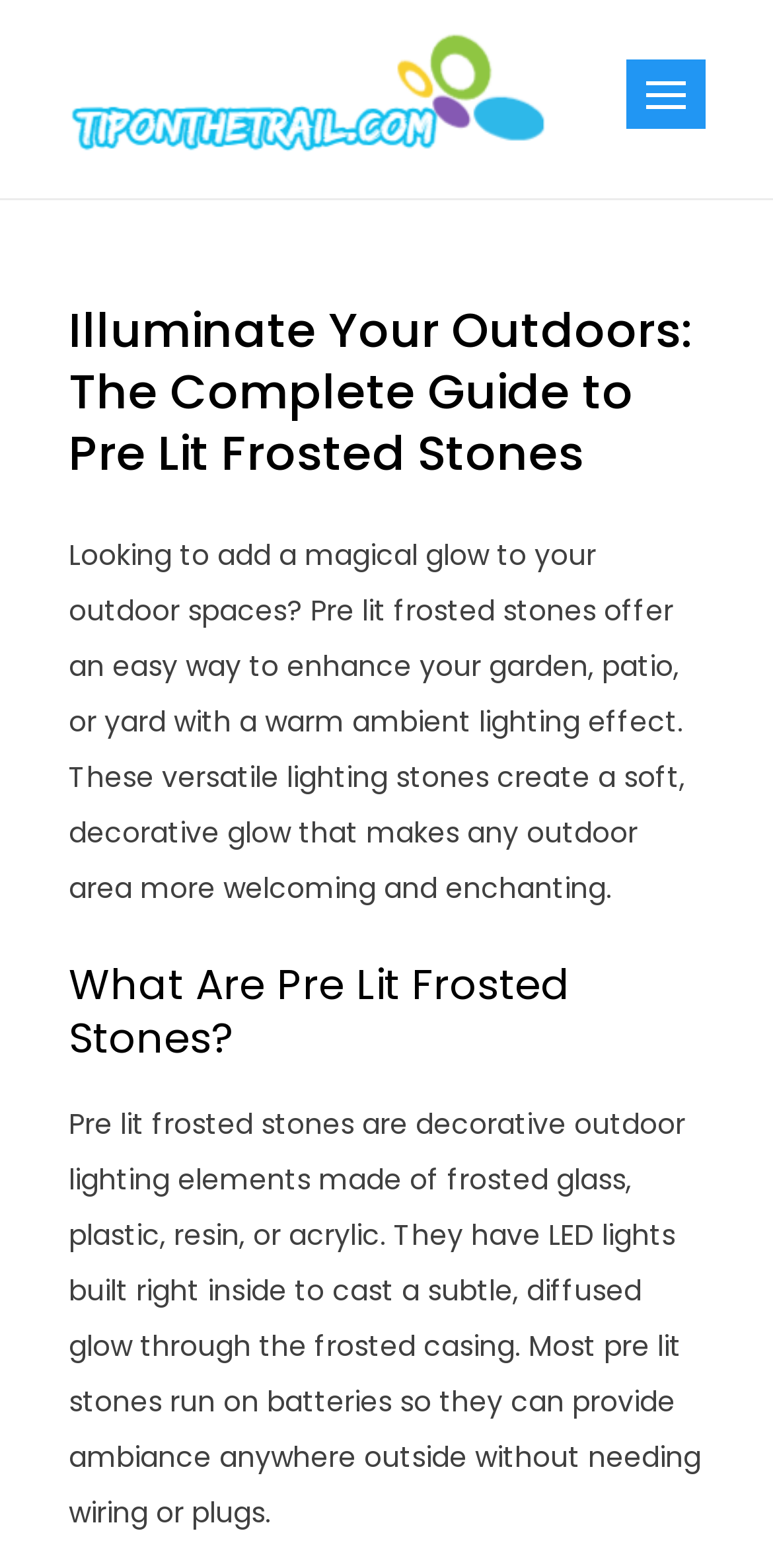Provide your answer to the question using just one word or phrase: What is the effect of pre lit frosted stones on outdoor areas?

Welcoming and enchanting